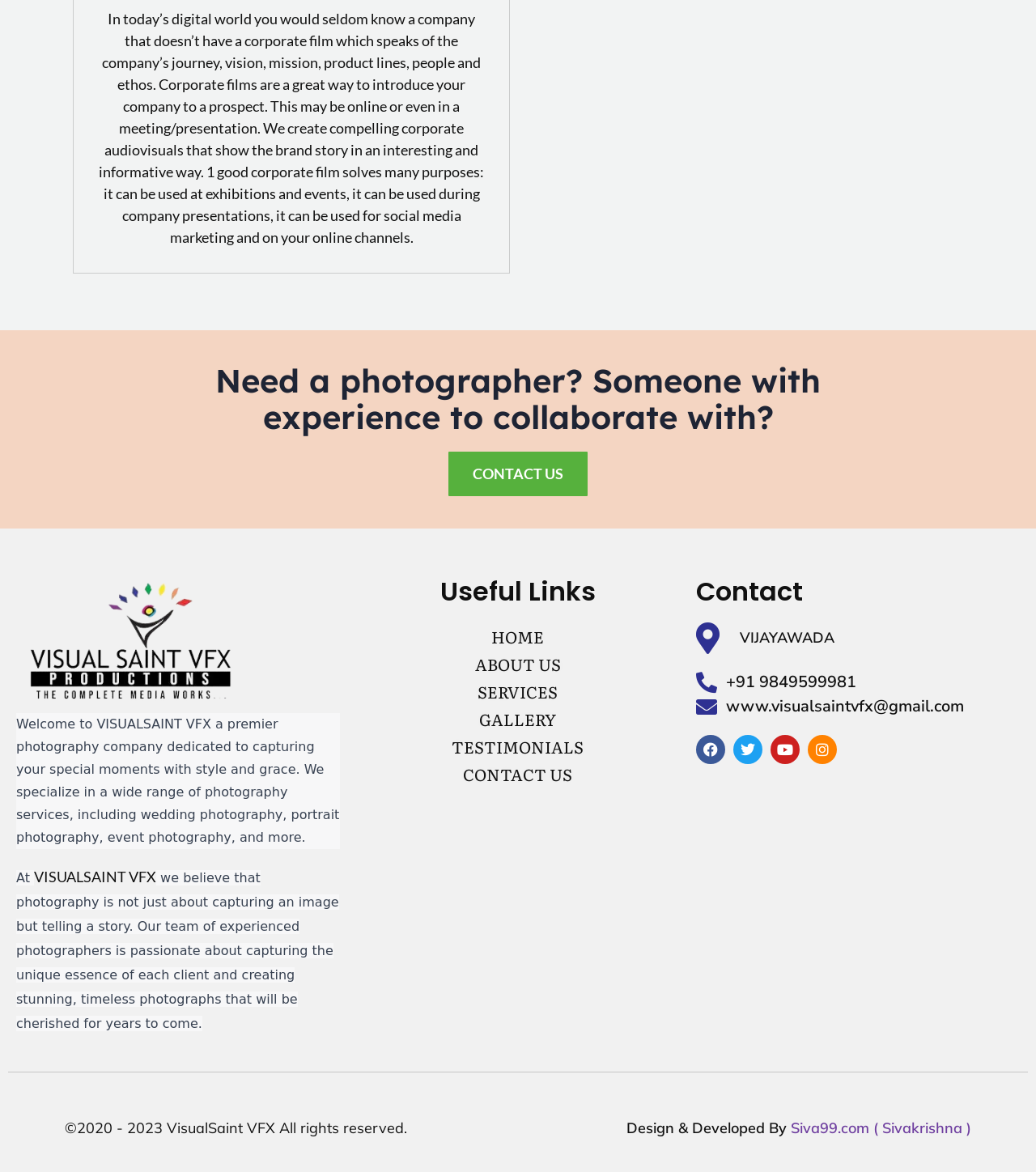What is the purpose of a corporate film? Based on the screenshot, please respond with a single word or phrase.

Introduce company to prospects